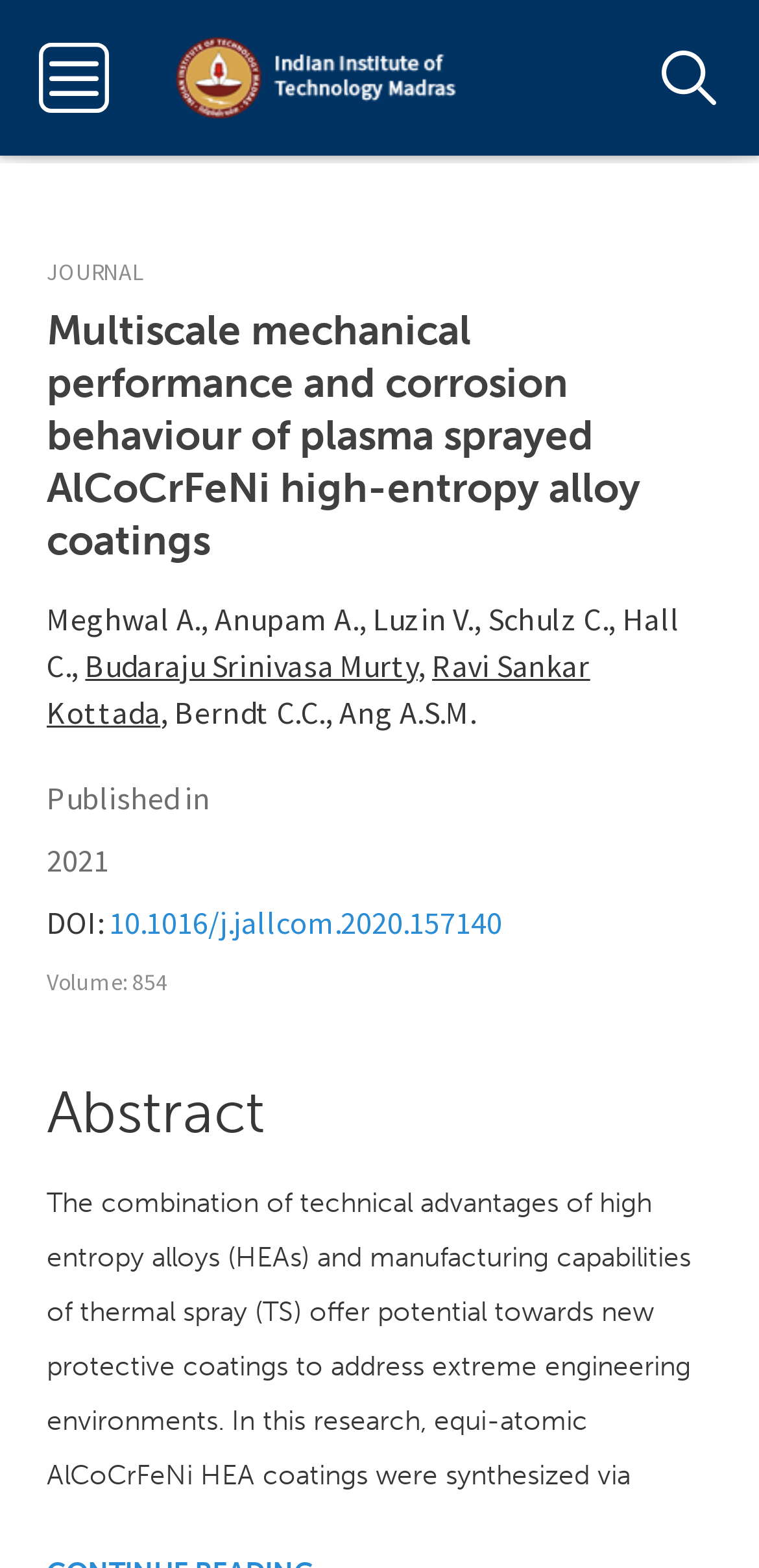Generate an in-depth caption that captures all aspects of the webpage.

This webpage appears to be a research article or paper published in a journal. At the top, there is a header menu link for other important links, accompanied by an institution logo. Below the logo, there is a section with the title "JOURNAL" and the article title "Multiscale mechanical performance and corrosion behaviour of plasma sprayed AlCoCrFeNi high-entropy alloy coatings" in a larger font. 

The authors of the article are listed below the title, with their names separated by commas. There are seven authors in total, with their names arranged in a horizontal line. 

Following the authors' names, there are links to the affiliations of two authors, Budaraju Srinivasa Murty and Ravi Sankar Kottada. 

The publication details are provided below, including the publication year "2021", a DOI link, and the volume number "854". 

Finally, there is an "Abstract" section at the bottom, which likely summarizes the content of the research article.